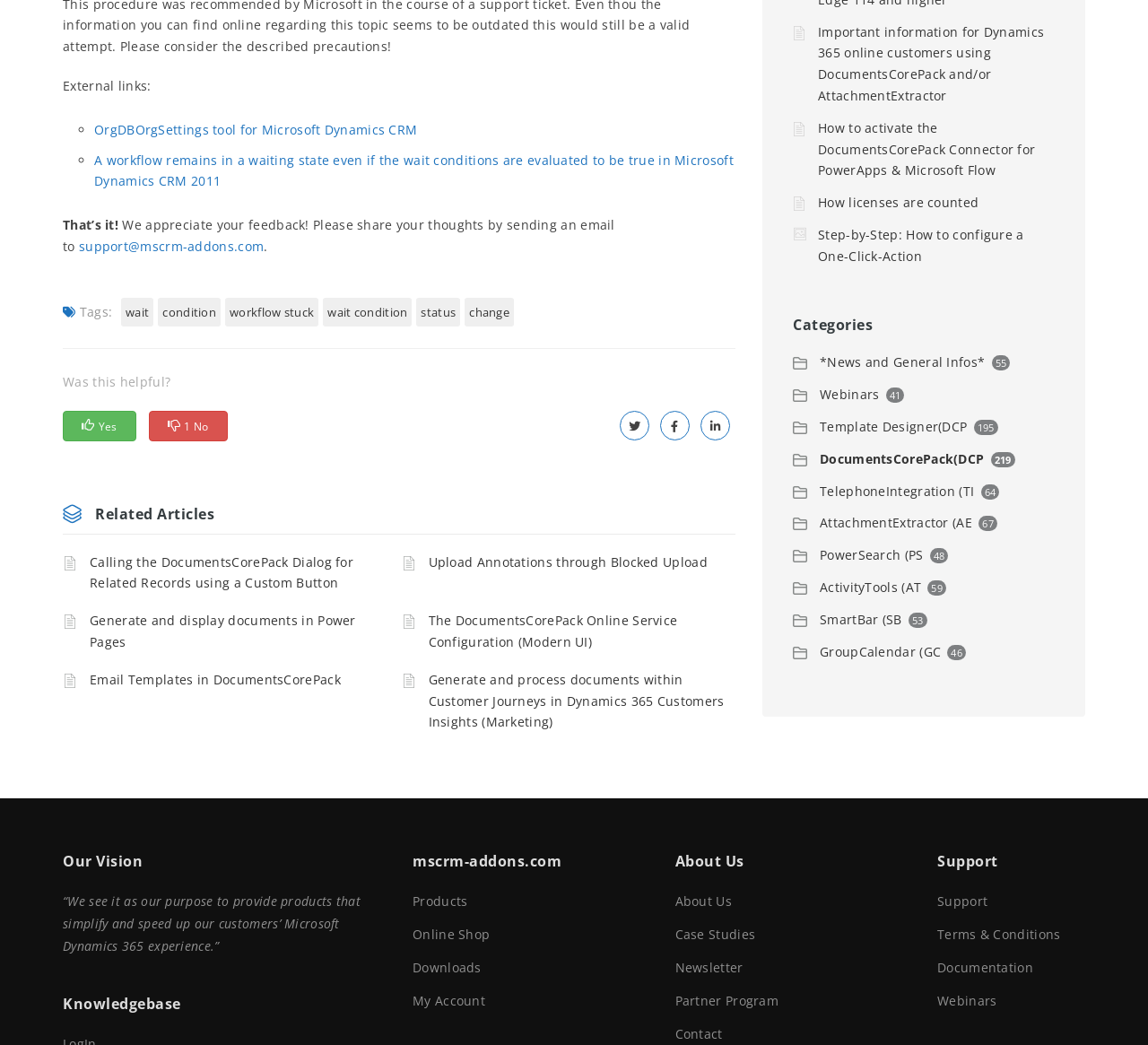Observe the image and answer the following question in detail: What is the topic of the related article 'Generate and display documents in Power Pages'?

The related article 'Generate and display documents in Power Pages' is related to DocumentsCorePack, as indicated by the '' icon and the topic of the article.